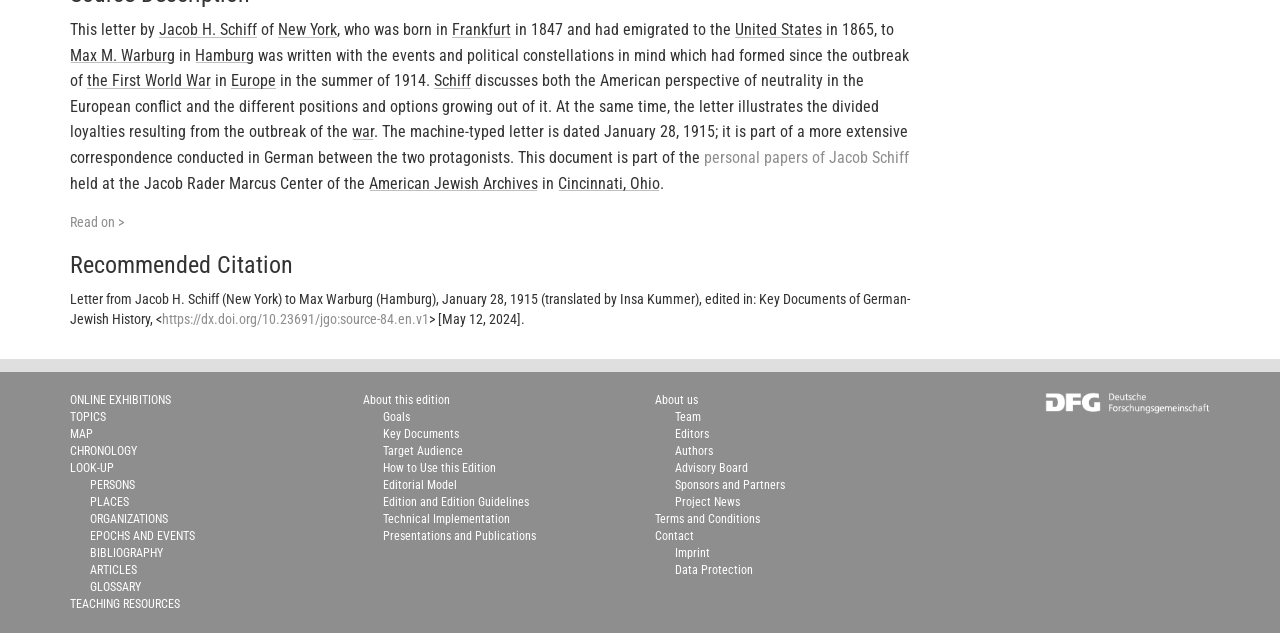Please identify the coordinates of the bounding box that should be clicked to fulfill this instruction: "Learn about the recommended citation".

[0.055, 0.398, 0.717, 0.44]